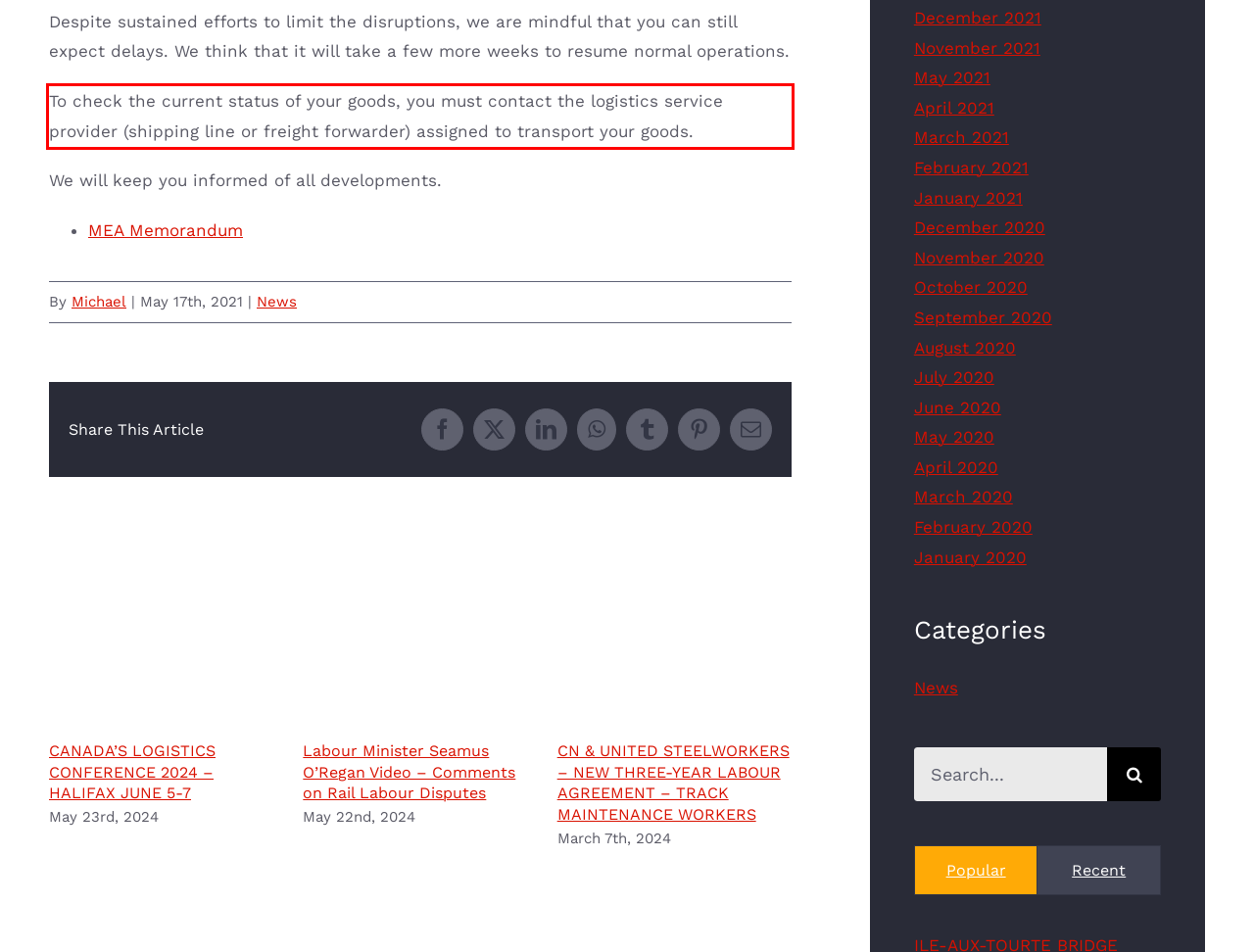Using the provided screenshot of a webpage, recognize and generate the text found within the red rectangle bounding box.

To check the current status of your goods, you must contact the logistics service provider (shipping line or freight forwarder) assigned to transport your goods.